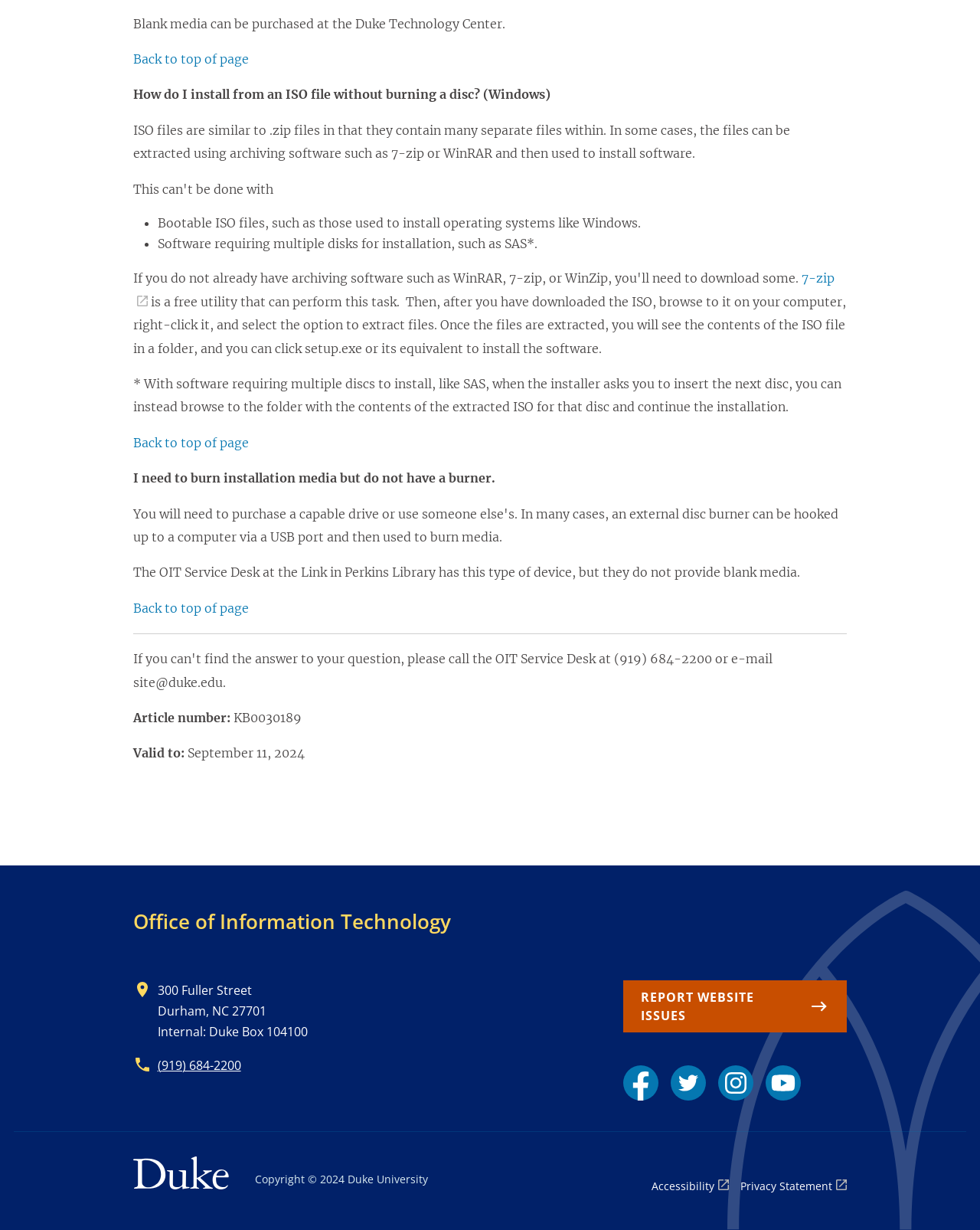Locate the bounding box coordinates of the clickable area needed to fulfill the instruction: "Click the 'Duke University' link".

[0.136, 0.94, 0.254, 0.978]